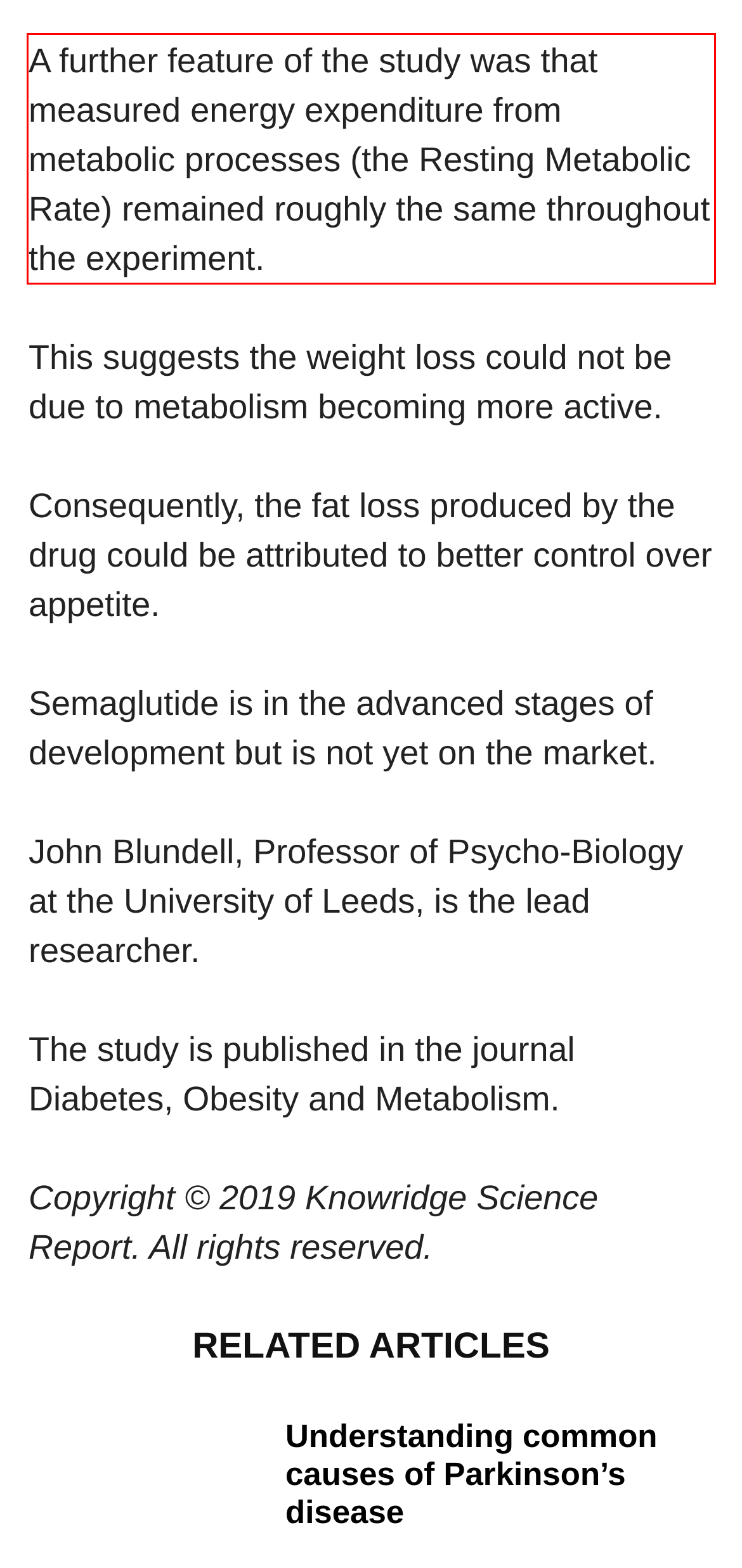Identify and extract the text within the red rectangle in the screenshot of the webpage.

A further feature of the study was that measured energy expenditure from metabolic processes (the Resting Metabolic Rate) remained roughly the same throughout the experiment.